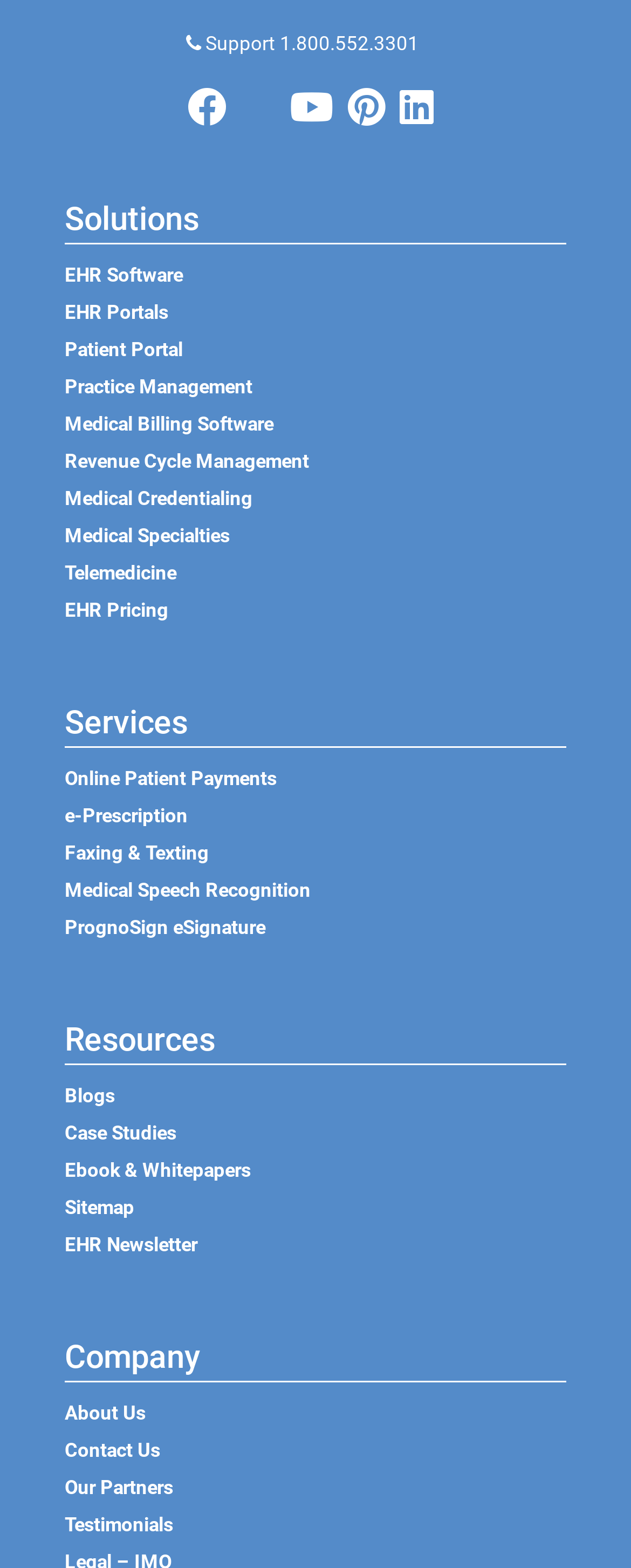Please identify the bounding box coordinates of the clickable region that I should interact with to perform the following instruction: "View Patient Portal". The coordinates should be expressed as four float numbers between 0 and 1, i.e., [left, top, right, bottom].

[0.103, 0.216, 0.305, 0.231]